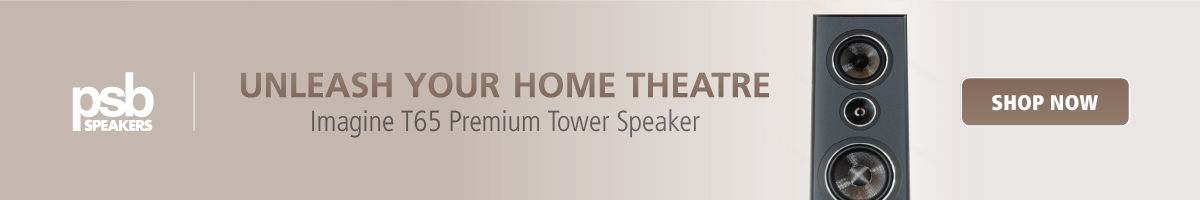Describe every detail you can see in the image.

The image showcases the PSB Imagine T65 Premium Tower Speaker, highlighted as a key element for enhancing your home theater experience. Featuring a sleek design, the speaker is positioned prominently on the right, emphasizing its aesthetic appeal. Accompanying this visual is the text "UNLEASH YOUR HOME THEATRE," which invites potential customers to explore the immersive sound quality and performance of the speaker. A call-to-action button labeled "SHOP NOW" is also included, encouraging viewers to make a purchase and elevate their audio experience. This promotional display effectively communicates the product's value and invites engagement from audio enthusiasts.